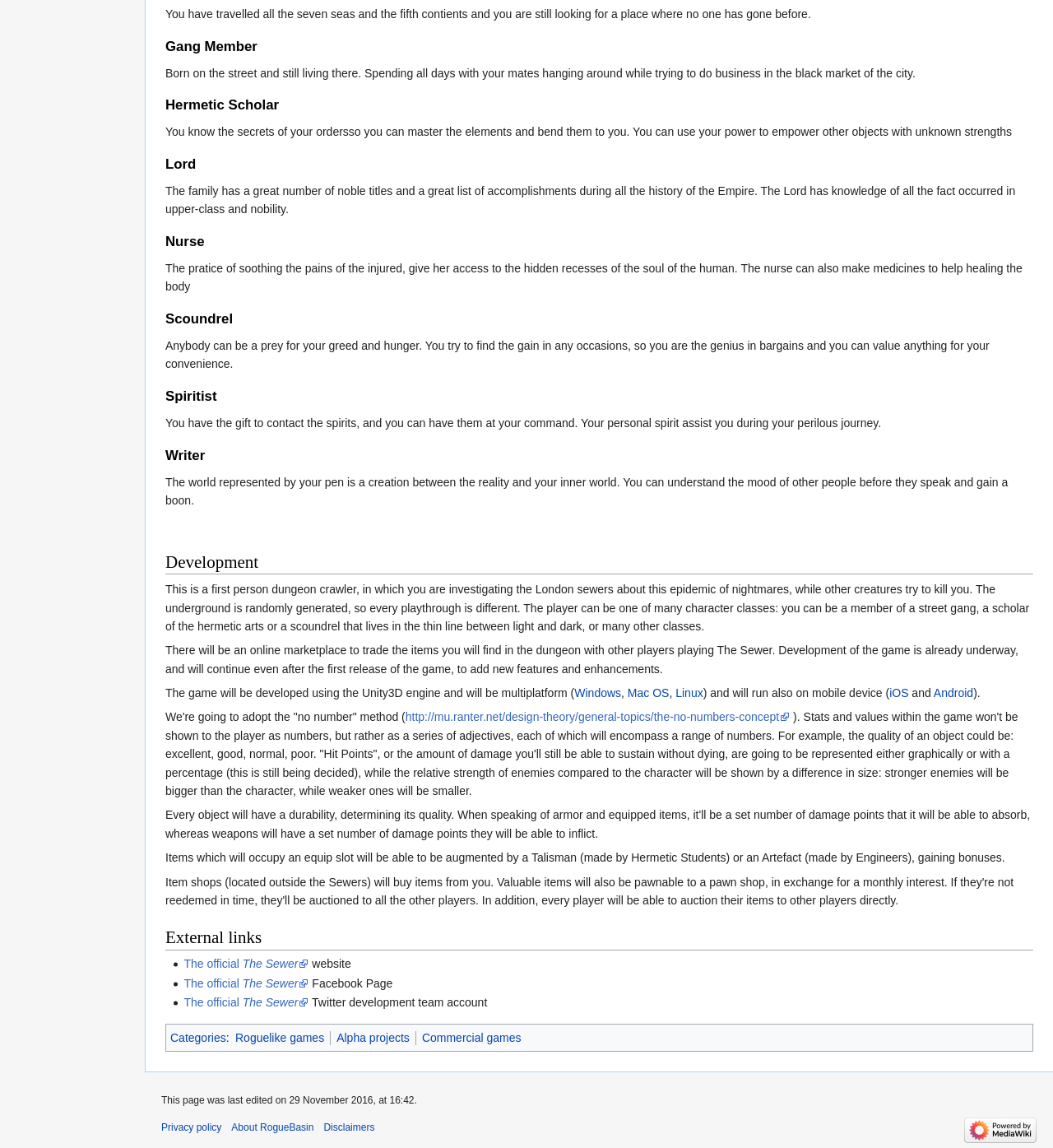What can a Hermetic Scholar do?
Please provide a comprehensive and detailed answer to the question.

A Hermetic Scholar can master the elements and bend them to their will, and can also use their power to empower other objects with unknown strengths. This is mentioned in the StaticText element with ID 179.